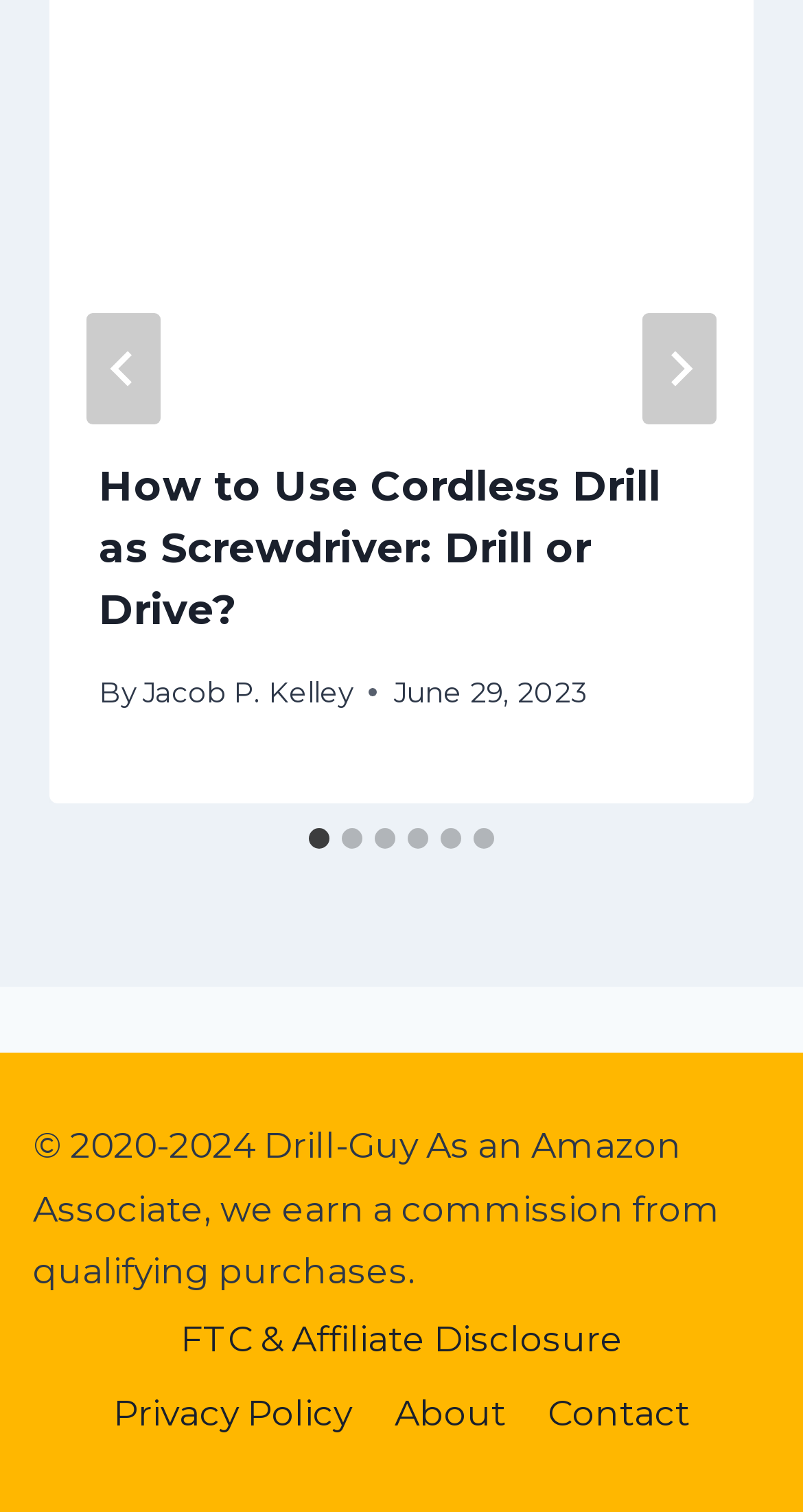Identify the bounding box for the described UI element: "Privacy Policy".

[0.115, 0.911, 0.465, 0.959]